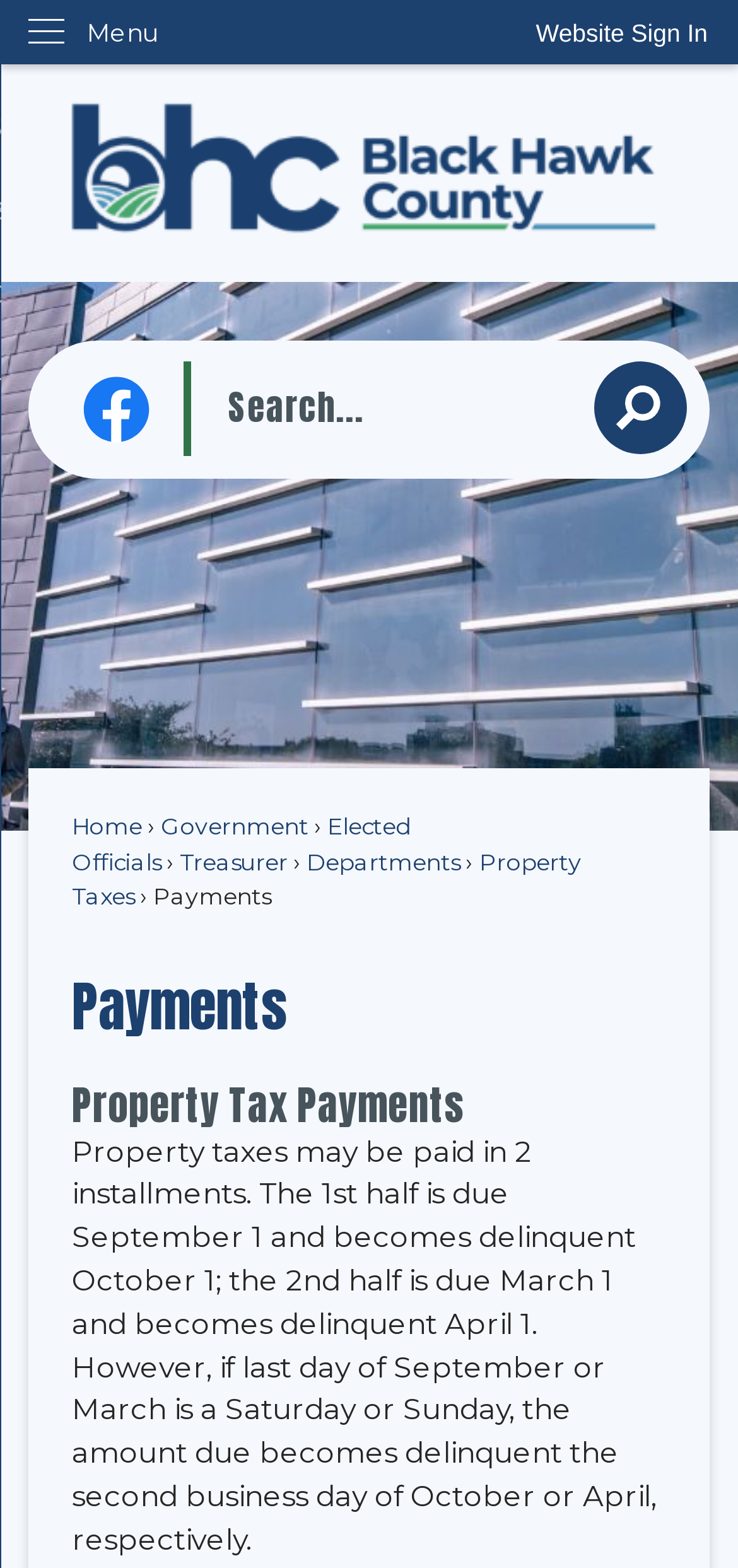Can you give a detailed response to the following question using the information from the image? How many installments can property taxes be paid in?

According to the webpage, property taxes may be paid in 2 installments: the 1st half and the 2nd half.